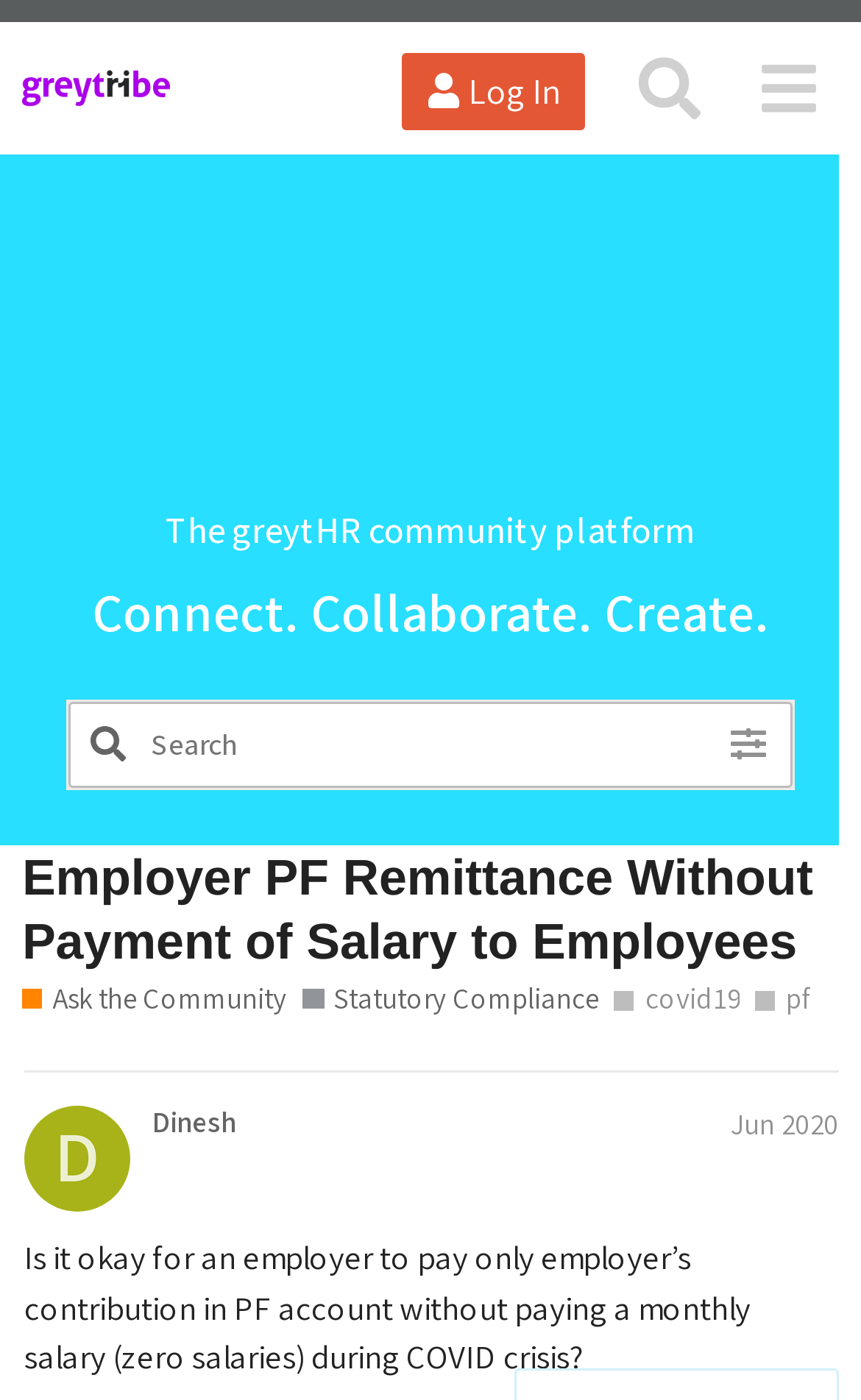Answer this question using a single word or a brief phrase:
Who asked the question on this webpage?

Dinesh